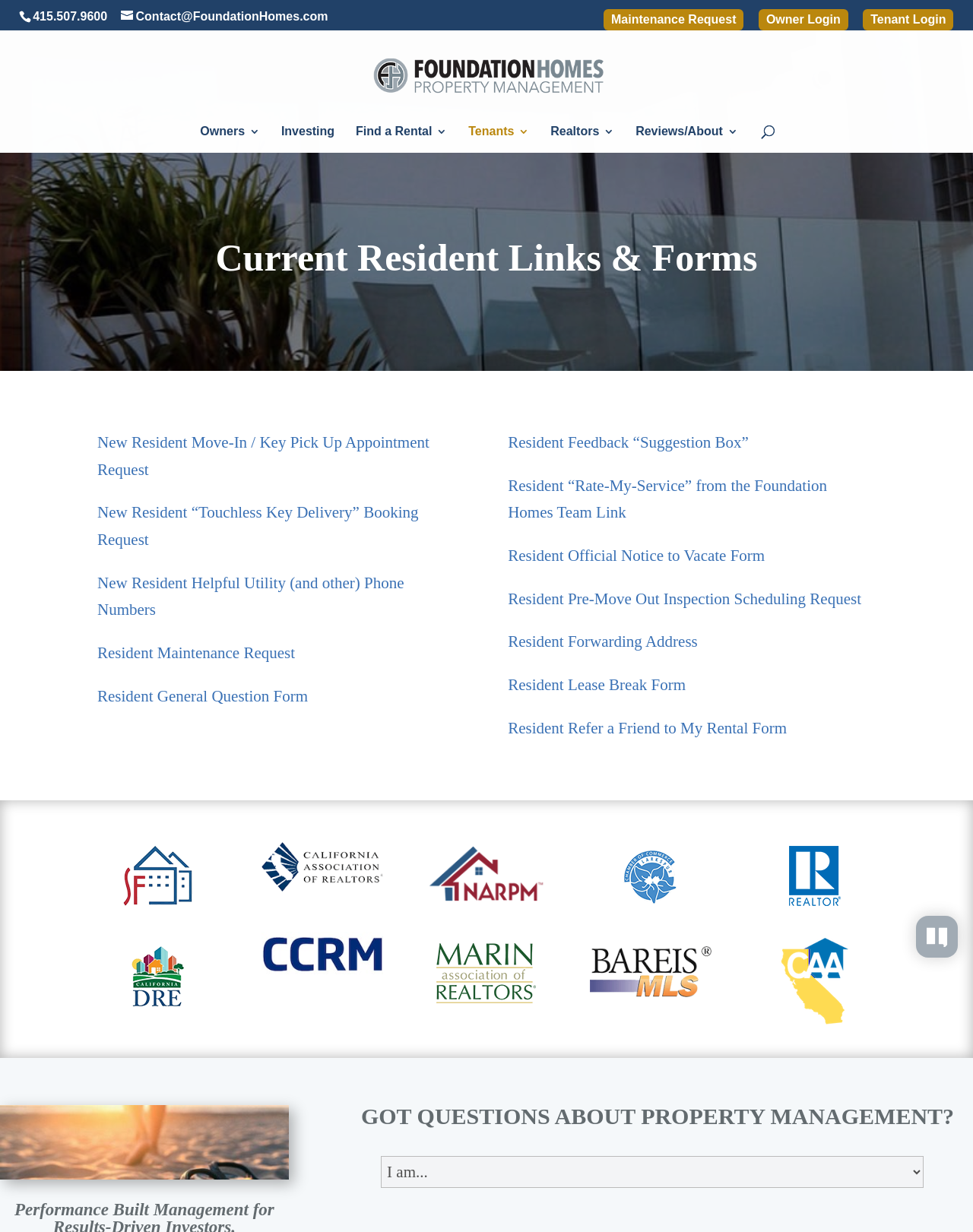Analyze the image and deliver a detailed answer to the question: How many login options are available for residents?

I counted the number of login options by looking at the links 'Owner Login' and 'Tenant Login', which are both located near the top of the webpage and appear to be login options for different types of residents.